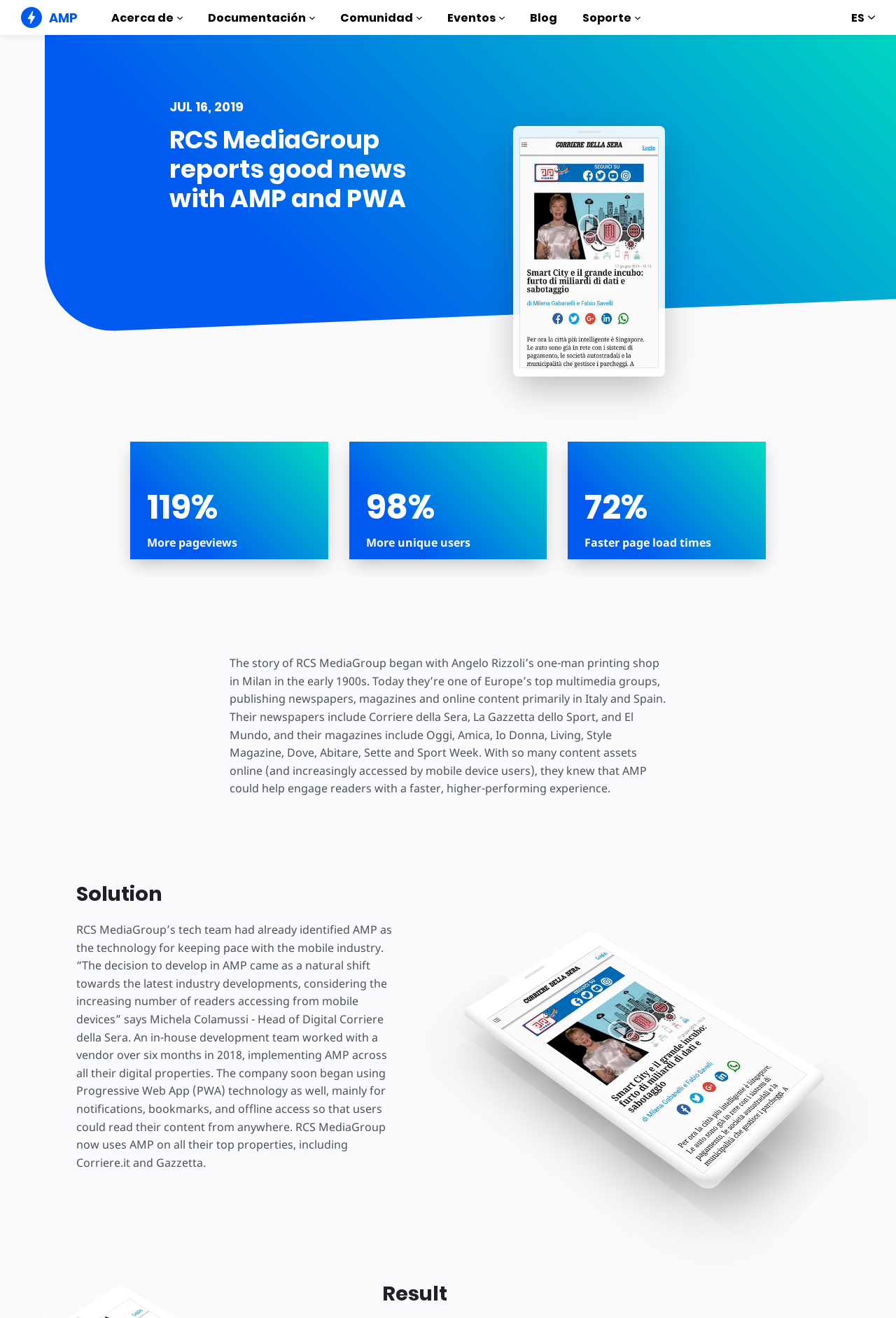Please find the bounding box coordinates of the element that needs to be clicked to perform the following instruction: "Learn about 'Cómo funciona AMP'". The bounding box coordinates should be four float numbers between 0 and 1, represented as [left, top, right, bottom].

[0.124, 0.194, 0.268, 0.205]